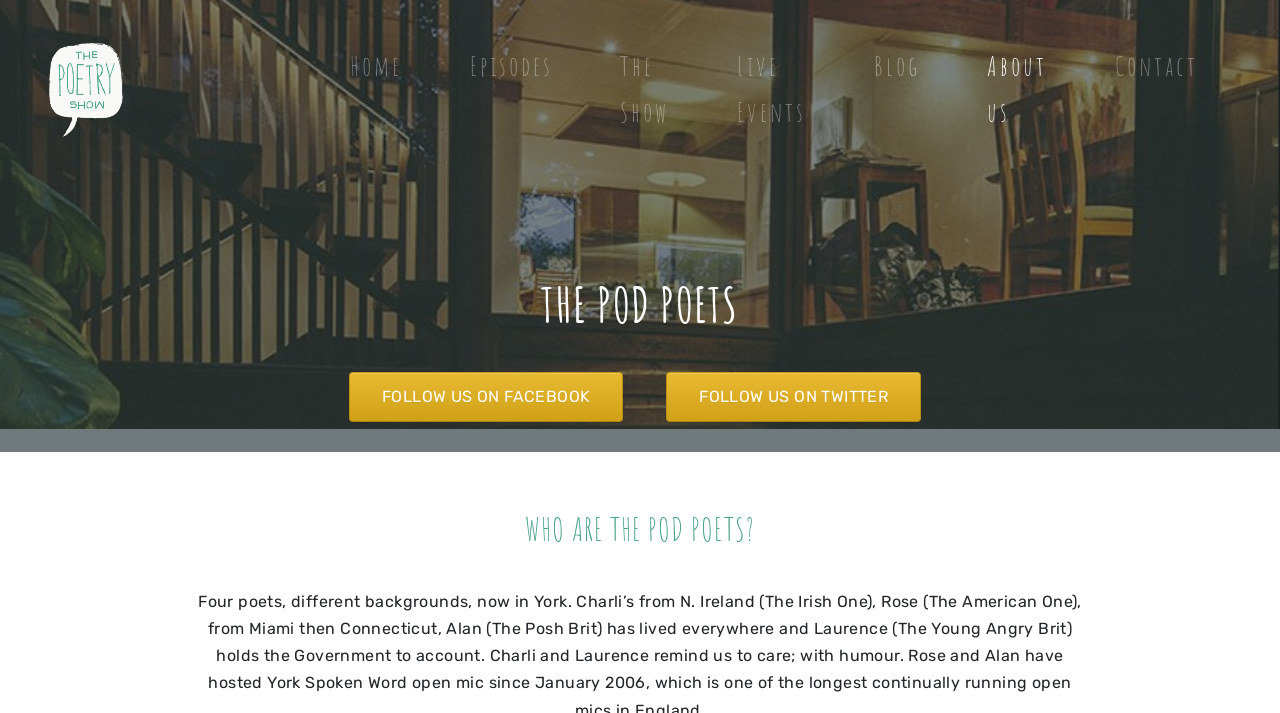Please give a one-word or short phrase response to the following question: 
How many navigation links are there?

7